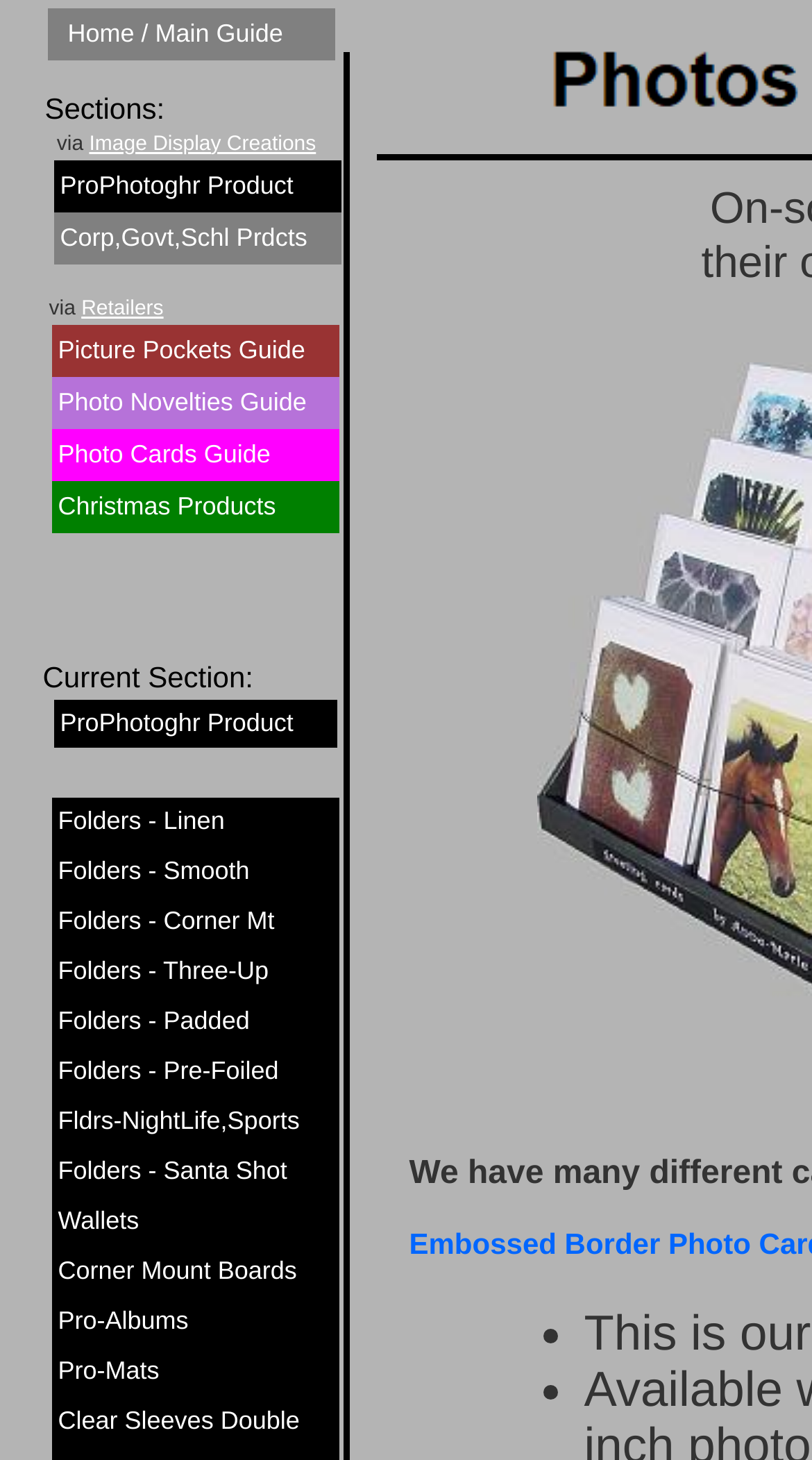Locate the UI element that matches the description No Comments in the webpage screenshot. Return the bounding box coordinates in the format (top-left x, top-left y, bottom-right x, bottom-right y), with values ranging from 0 to 1.

None